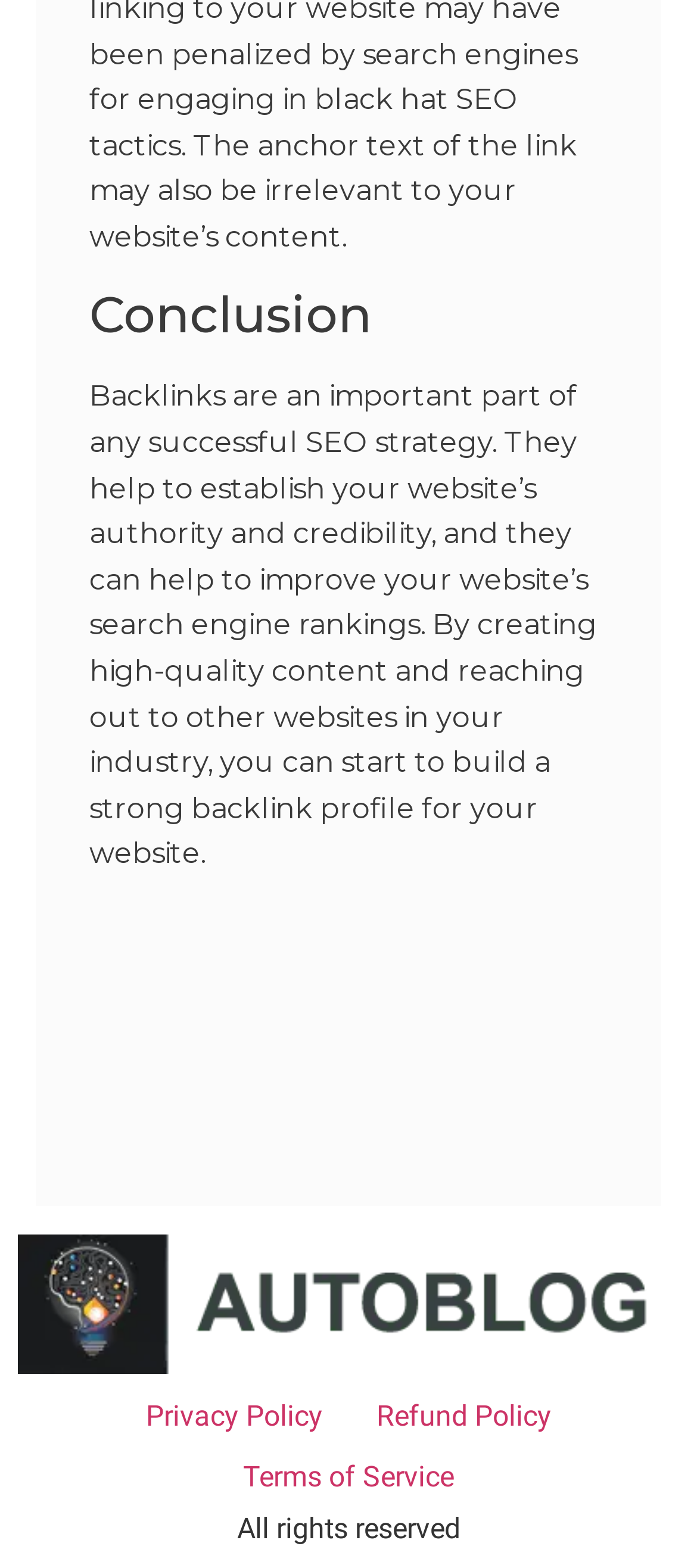What is the topic of the main content on the page?
Based on the image, respond with a single word or phrase.

SEO strategy